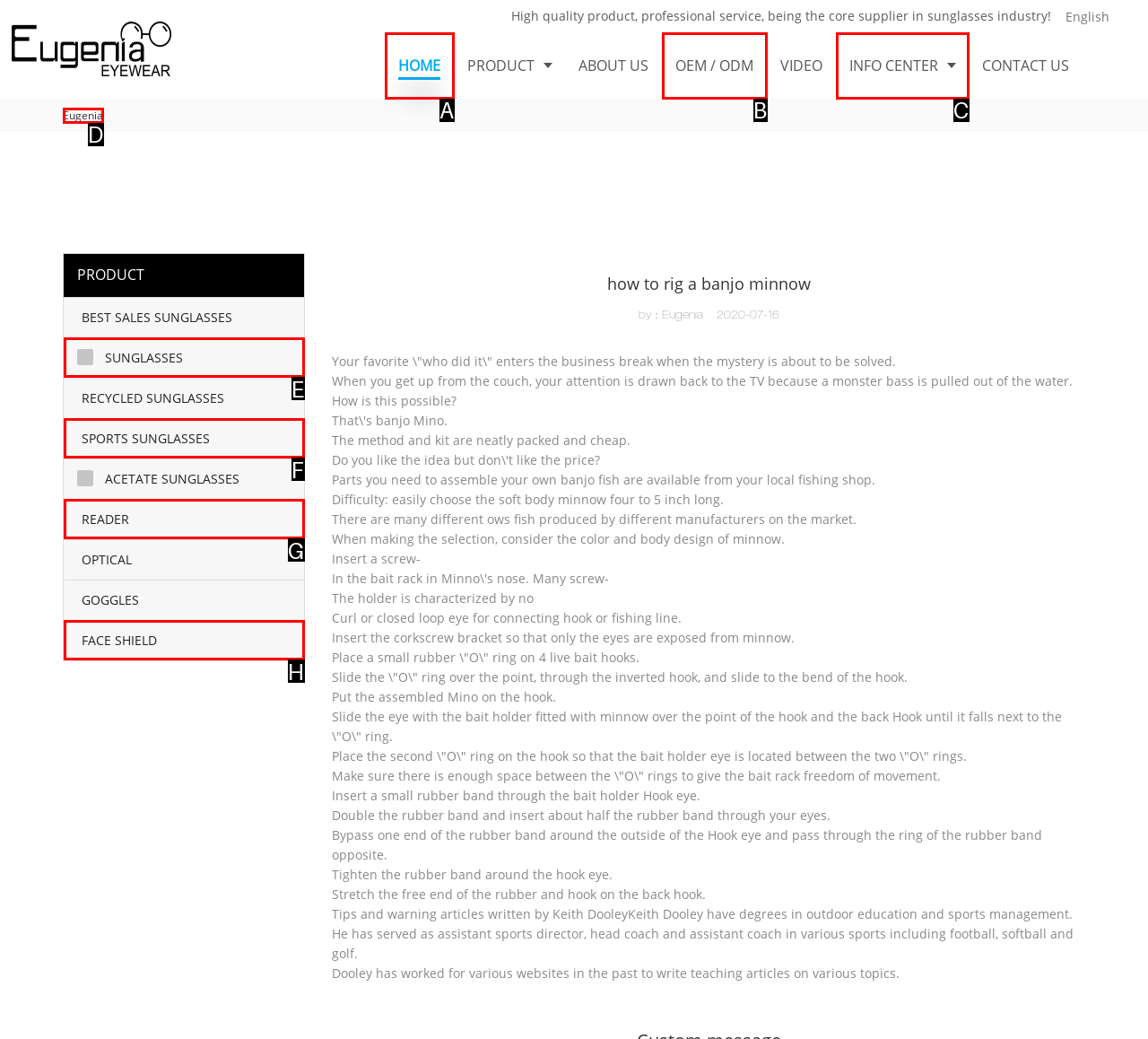Given the description: FACE SHIELD, identify the HTML element that corresponds to it. Respond with the letter of the correct option.

H